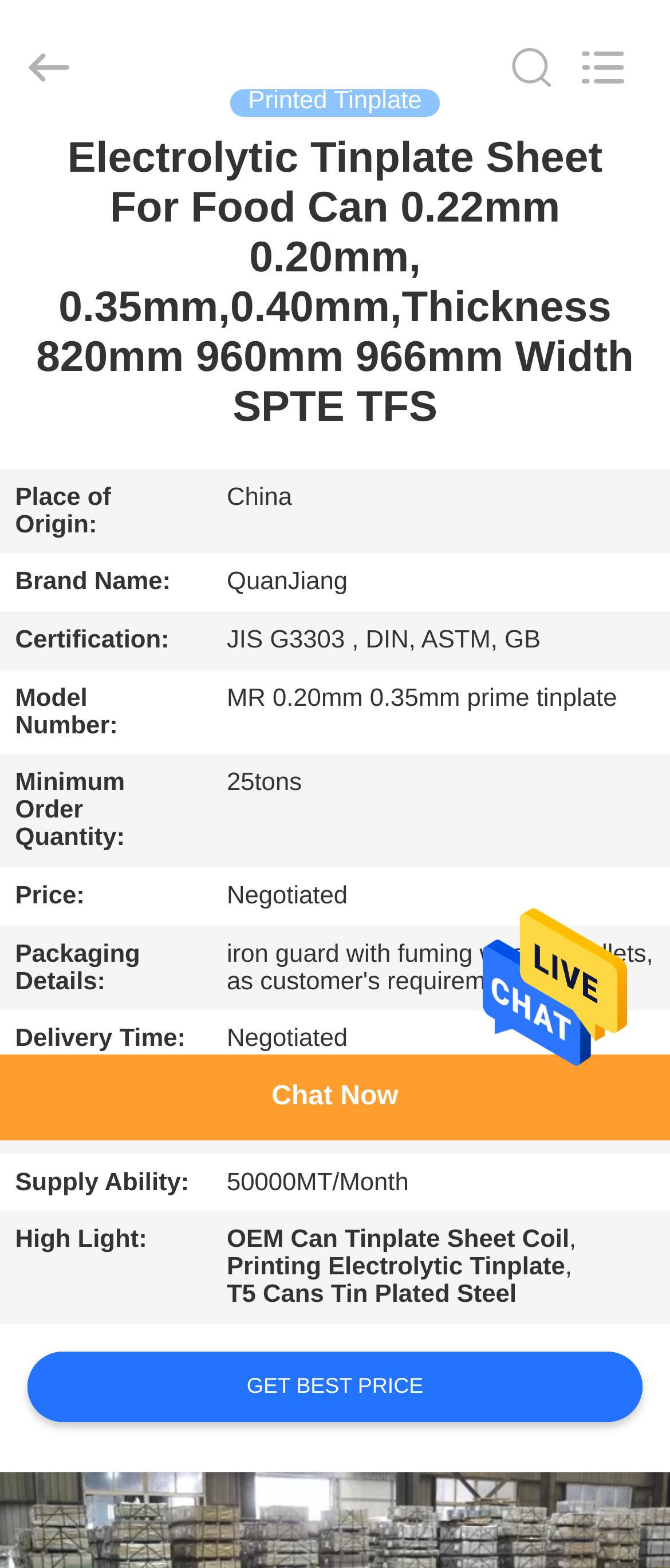What is the certification of the product?
Relying on the image, give a concise answer in one word or a brief phrase.

JIS G3303, DIN, ASTM, GB